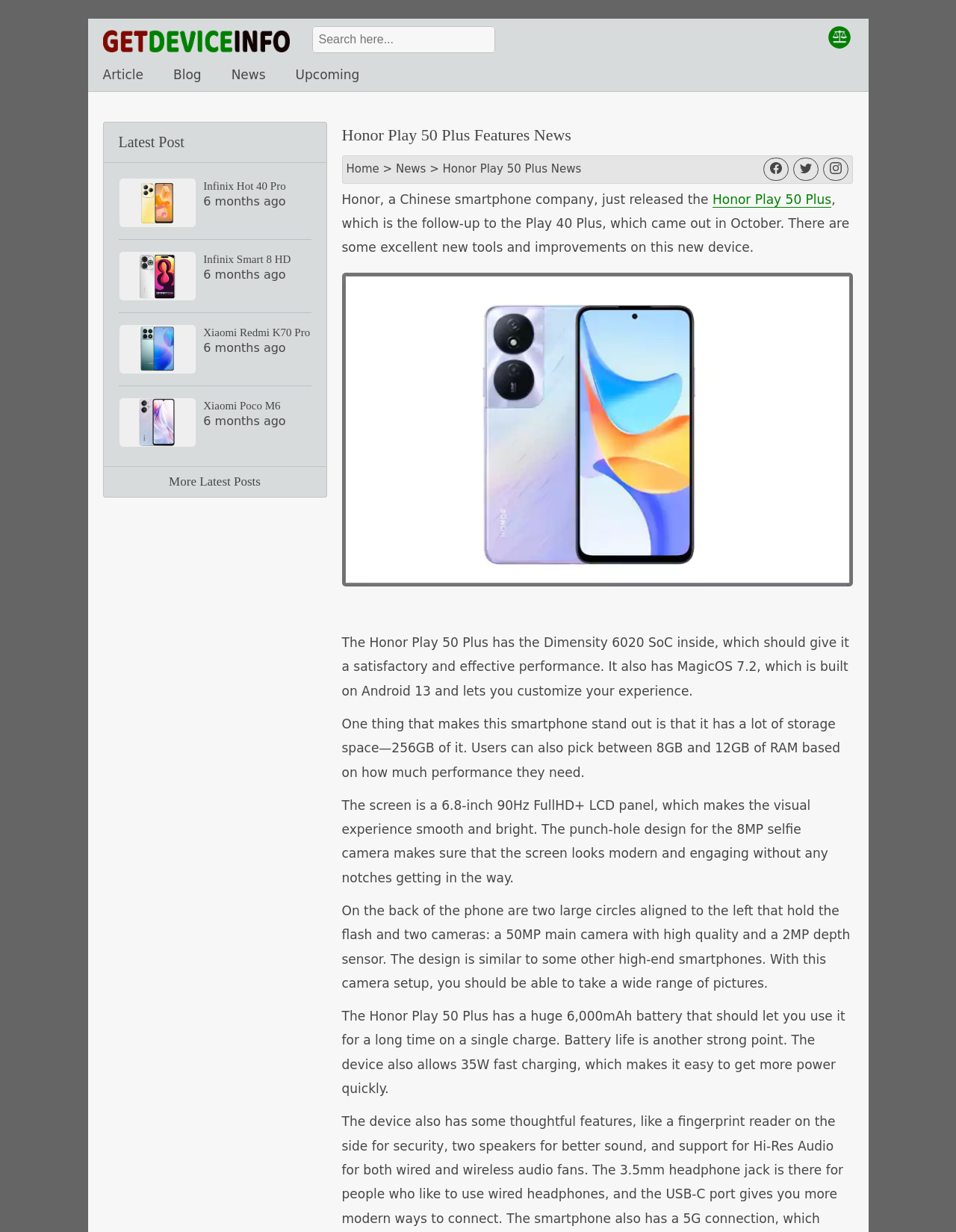Explain the webpage's layout and main content in detail.

This webpage is about the Honor Play 50 Plus features and news. At the top left, there is a logo of "Get Device Info" with a search bar next to it. On the top right, there is a "Compare" link with an icon. Below the search bar, there is a navigation menu with links to "Article", "Blog", "News", and "Upcoming".

The main content of the webpage is divided into two sections. The left section has a list of latest posts, each with a title, an image, and a timestamp. There are four posts in total, each with a different device name, such as "Infinix Hot 40 Pro" and "Xiaomi Redmi K70 Pro". Below the list of posts, there is a "More Latest Posts" link.

The right section has a heading "Honor Play 50 Plus Features News" and a brief introduction to the device. Below the introduction, there is a paragraph of text describing the device's features, including its processor, operating system, storage, and screen. There are also several paragraphs of text describing the device's camera, battery life, and charging capabilities.

At the bottom of the webpage, there are social media sharing links for Facebook, Twitter, and Instagram, each with an icon.